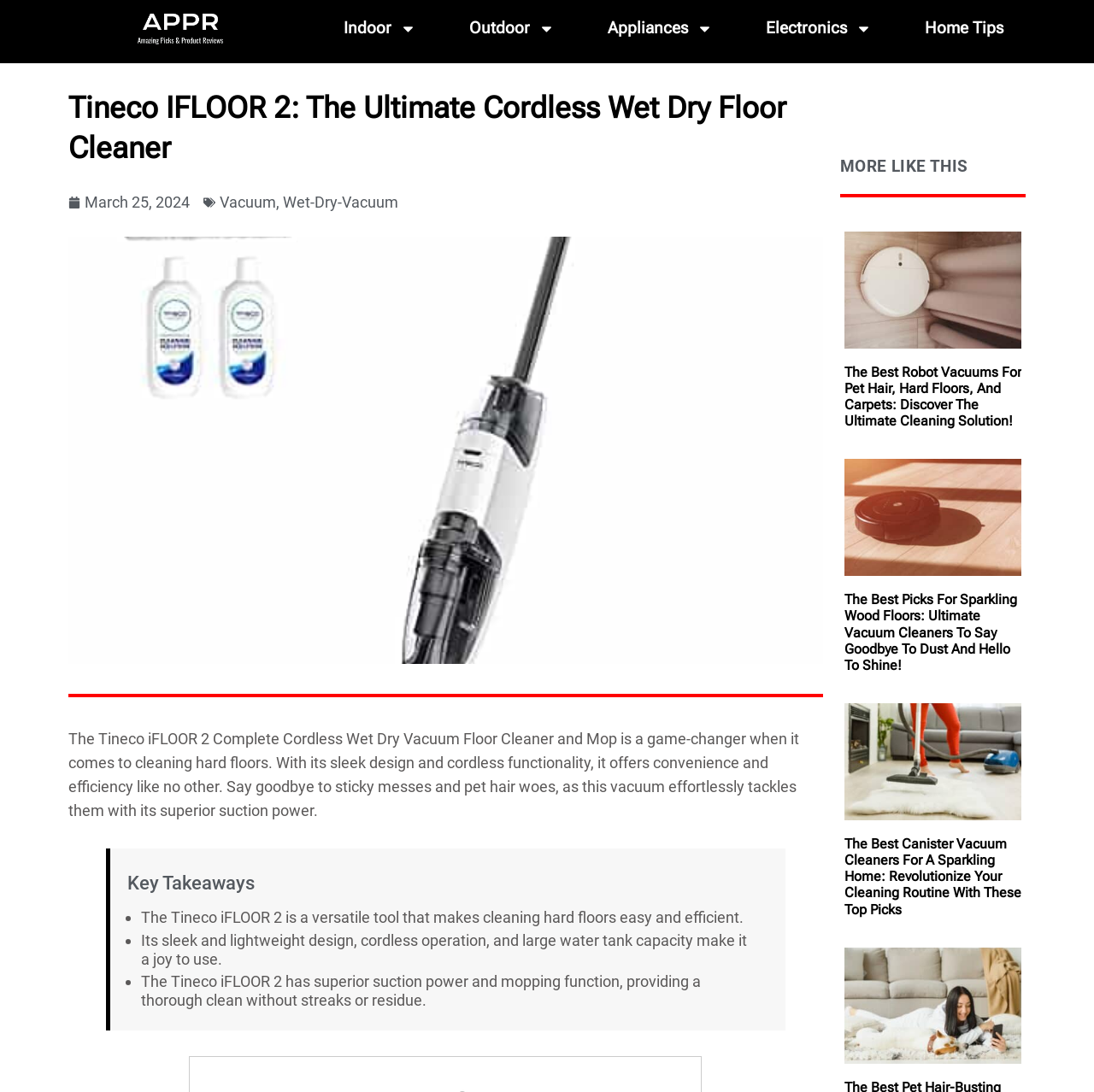What is the name of the product being reviewed?
Could you answer the question in a detailed manner, providing as much information as possible?

The product name is mentioned in the heading 'Tineco IFLOOR 2: The Ultimate Cordless Wet Dry Floor Cleaner' and also in the product image description.